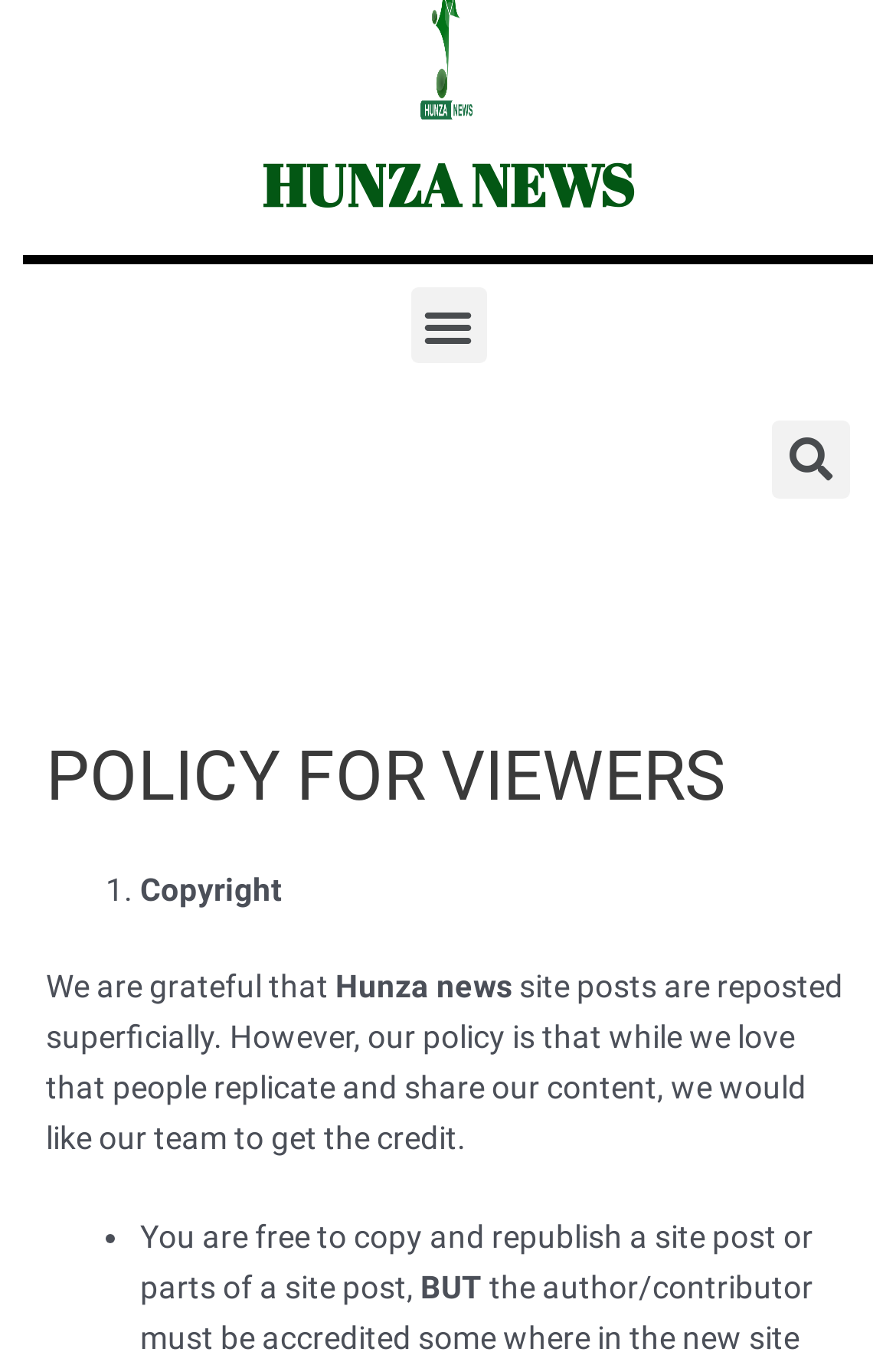Answer the question briefly using a single word or phrase: 
What is the purpose of the search field?

To search the site